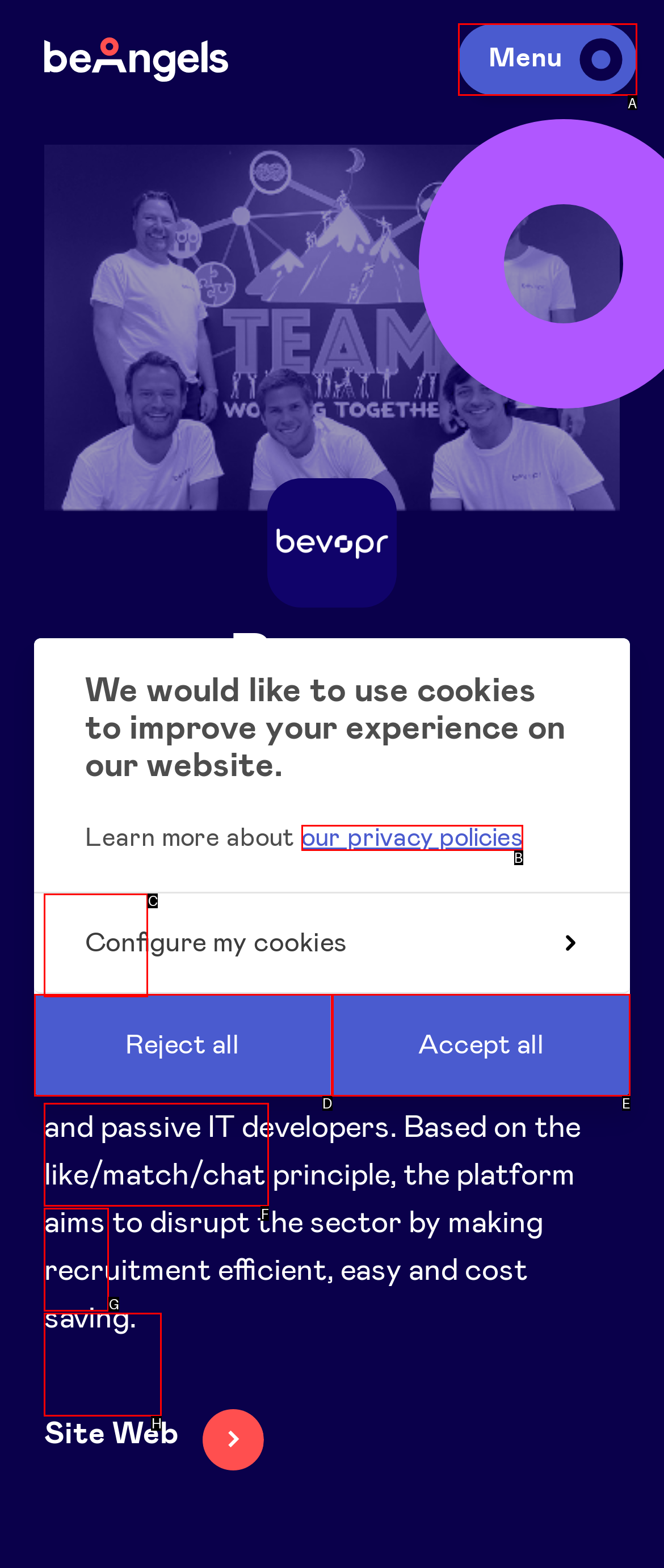Select the HTML element that needs to be clicked to perform the task: Click on the 'Menu' button. Reply with the letter of the chosen option.

A